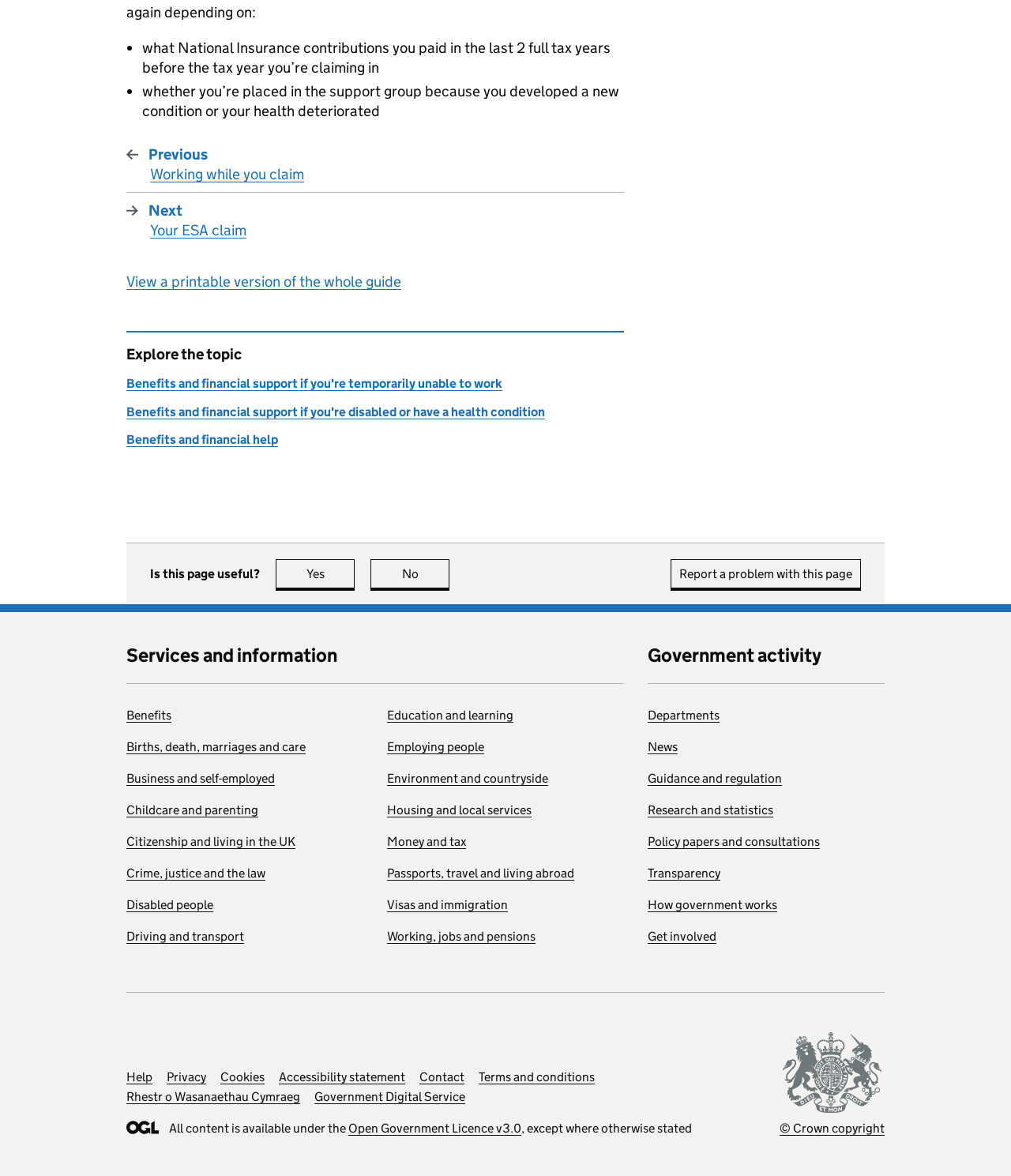Determine the bounding box coordinates of the region that needs to be clicked to achieve the task: "Explore the topic: Benefits and financial support if you're temporarily unable to work".

[0.125, 0.32, 0.497, 0.332]